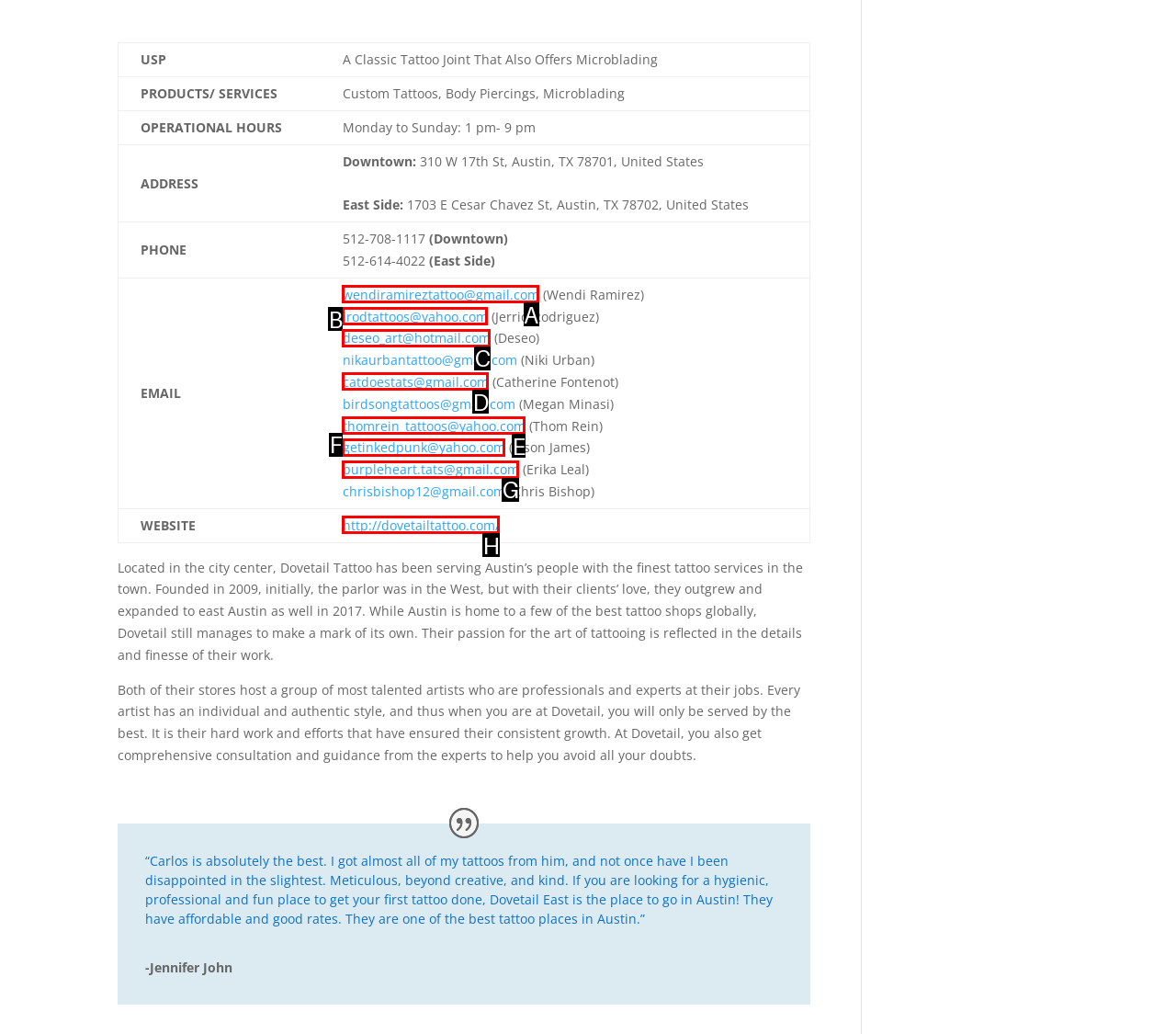Find the correct option to complete this instruction: Click the 'FAQs' link. Reply with the corresponding letter.

None